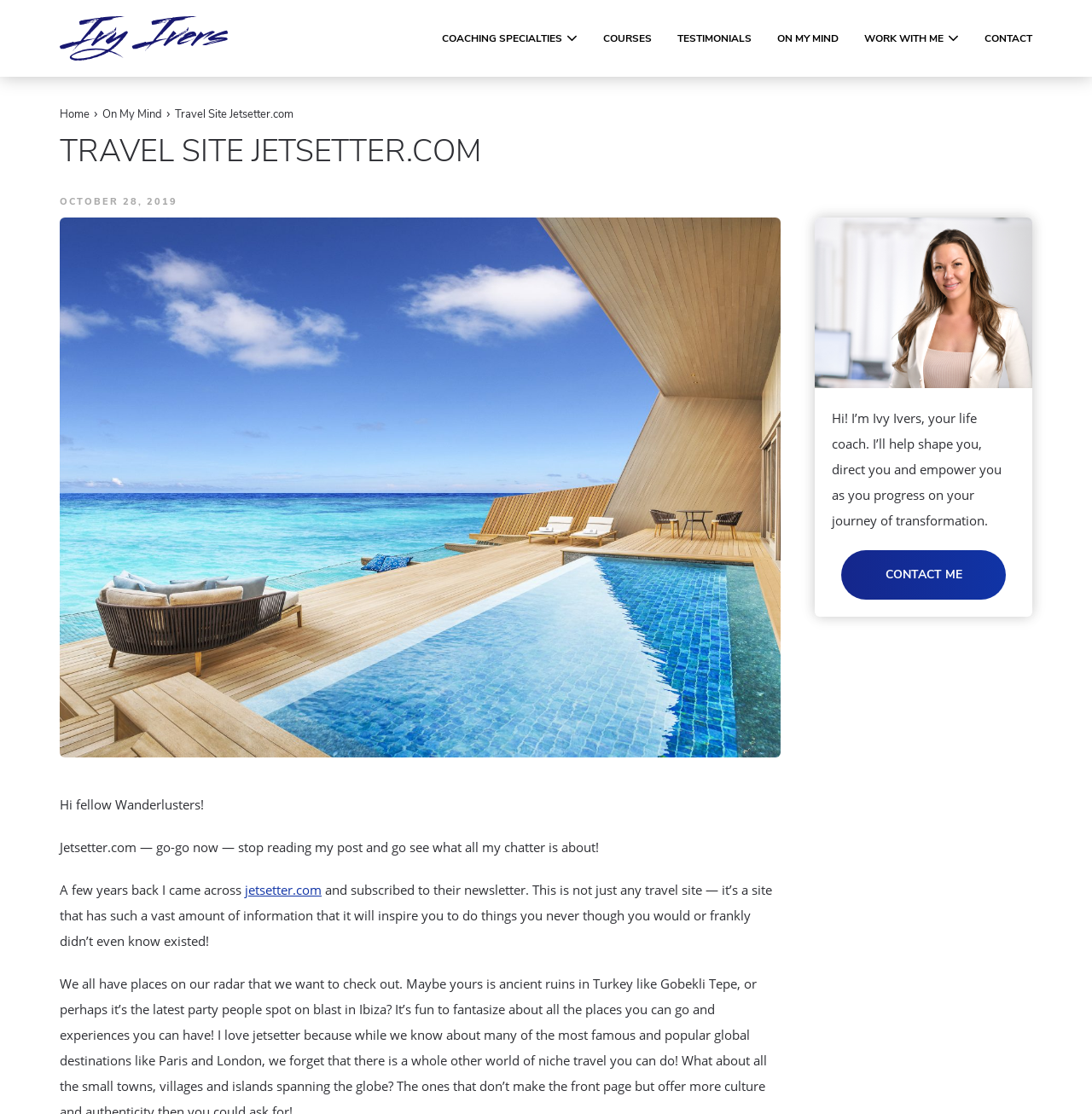Can you find and provide the main heading text of this webpage?

TRAVEL SITE JETSETTER.COM